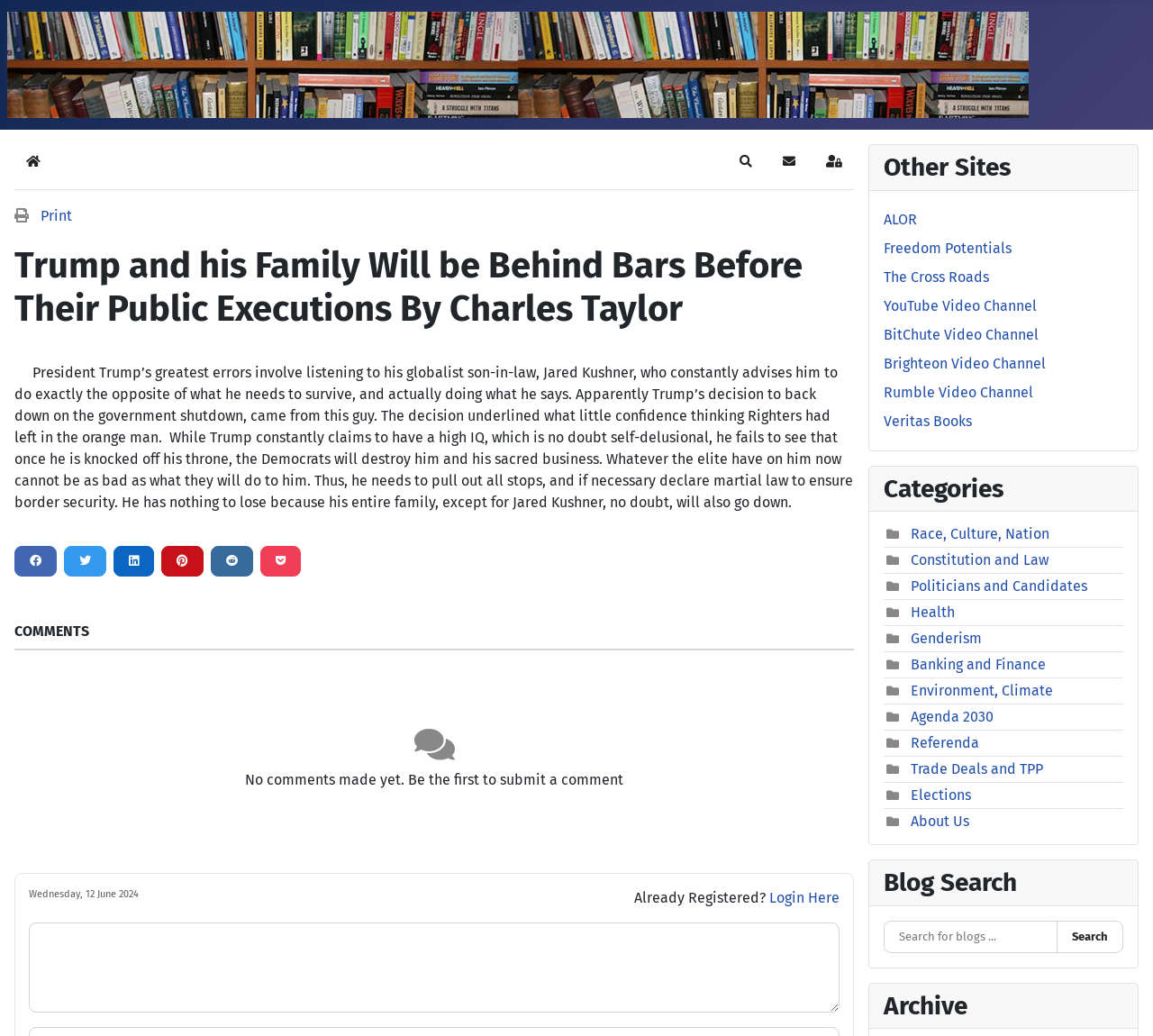Locate the bounding box coordinates of the area to click to fulfill this instruction: "Click on the 'Home' link". The bounding box should be presented as four float numbers between 0 and 1, in the order [left, top, right, bottom].

[0.012, 0.139, 0.045, 0.172]